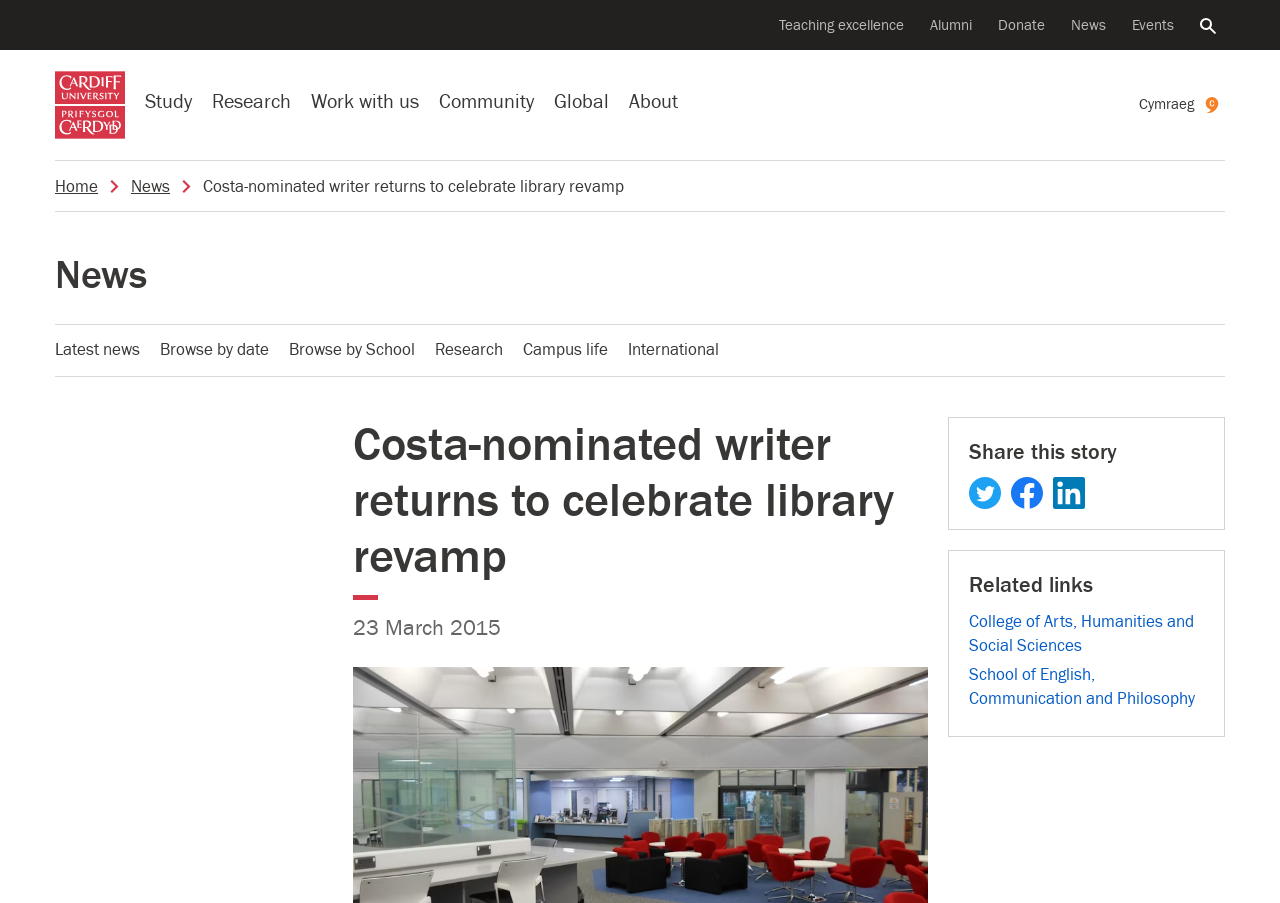Determine the bounding box coordinates of the section I need to click to execute the following instruction: "Visit the Alumni of the University page". Provide the coordinates as four float numbers between 0 and 1, i.e., [left, top, right, bottom].

[0.724, 0.013, 0.762, 0.043]